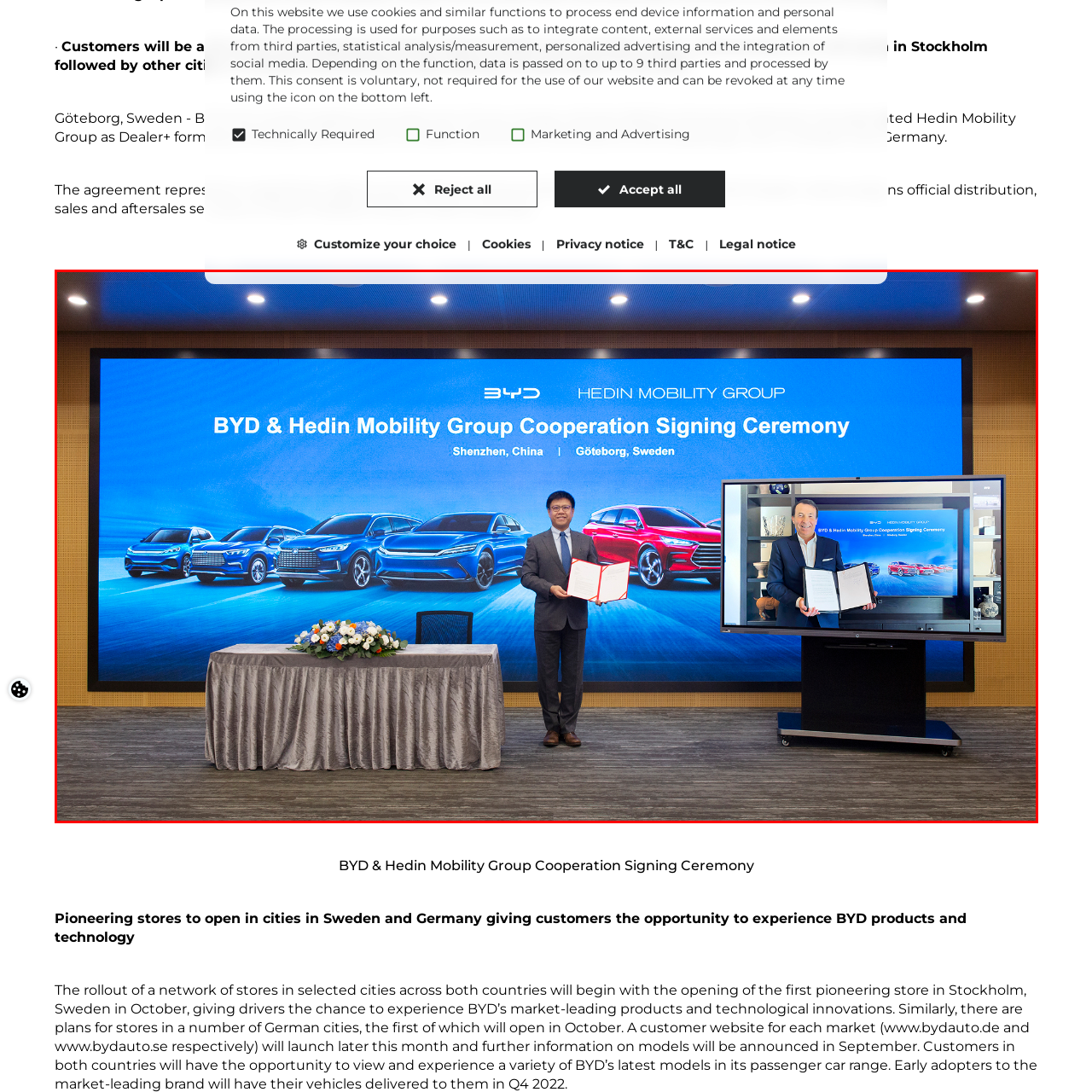What is displayed on the screen to the right?
Focus on the area within the red boundary in the image and answer the question with one word or a short phrase.

A virtual participant from Göteborg, Sweden